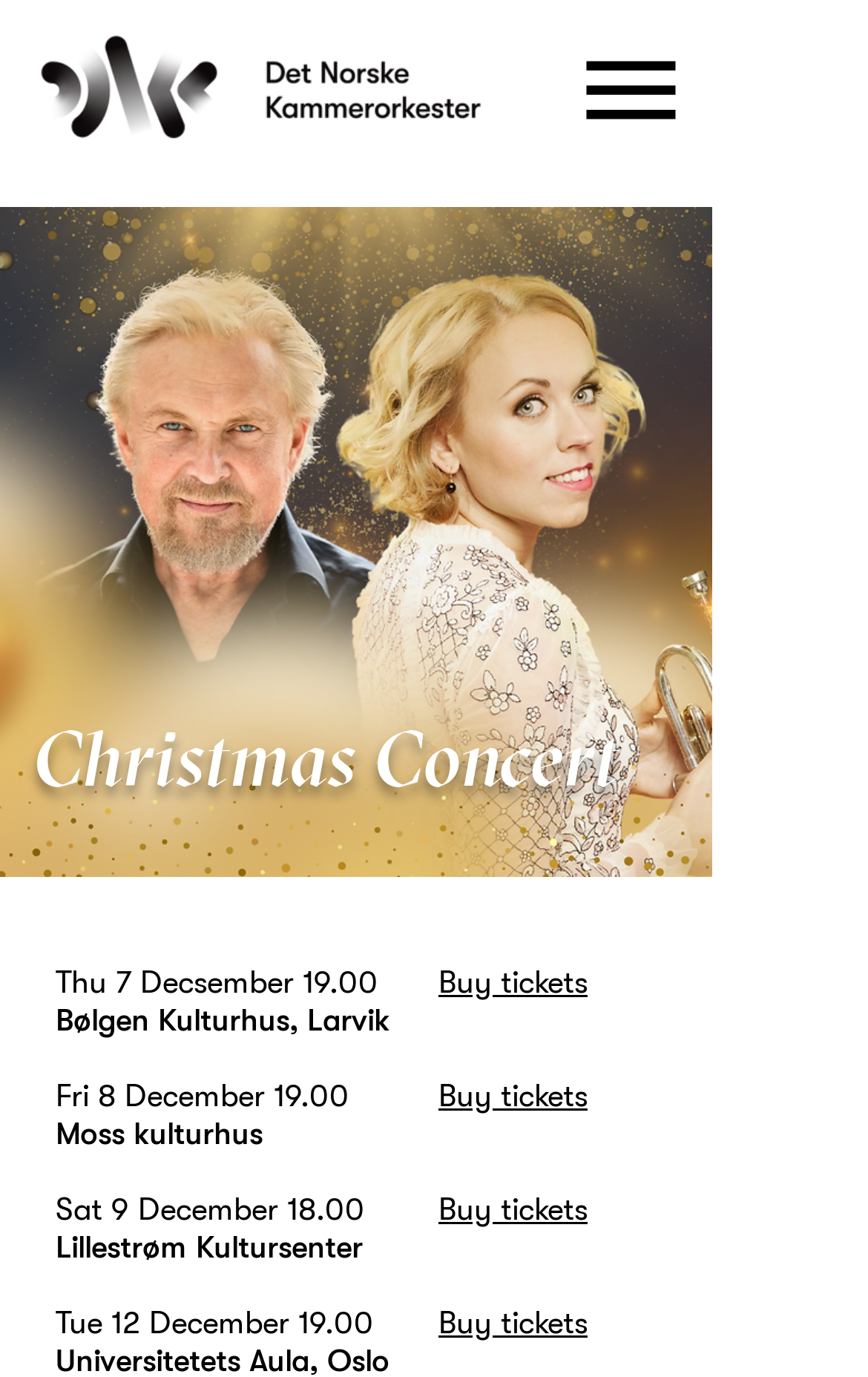From the given element description: "Buy tickets", find the bounding box for the UI element. Provide the coordinates as four float numbers between 0 and 1, in the order [left, top, right, bottom].

[0.505, 0.857, 0.677, 0.893]